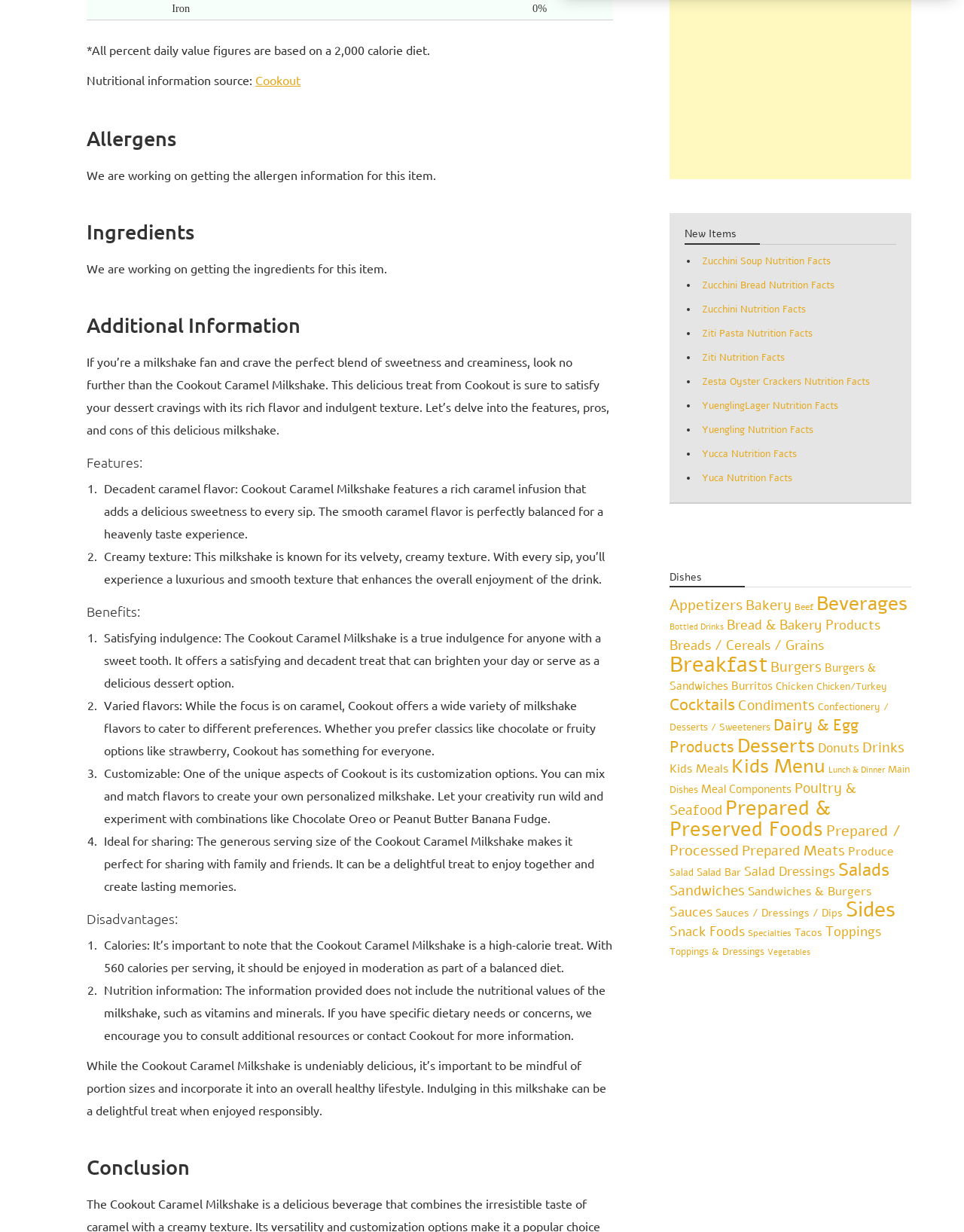Specify the bounding box coordinates of the area to click in order to execute this command: 'Explore 'Dishes''. The coordinates should consist of four float numbers ranging from 0 to 1, and should be formatted as [left, top, right, bottom].

[0.695, 0.464, 0.945, 0.477]